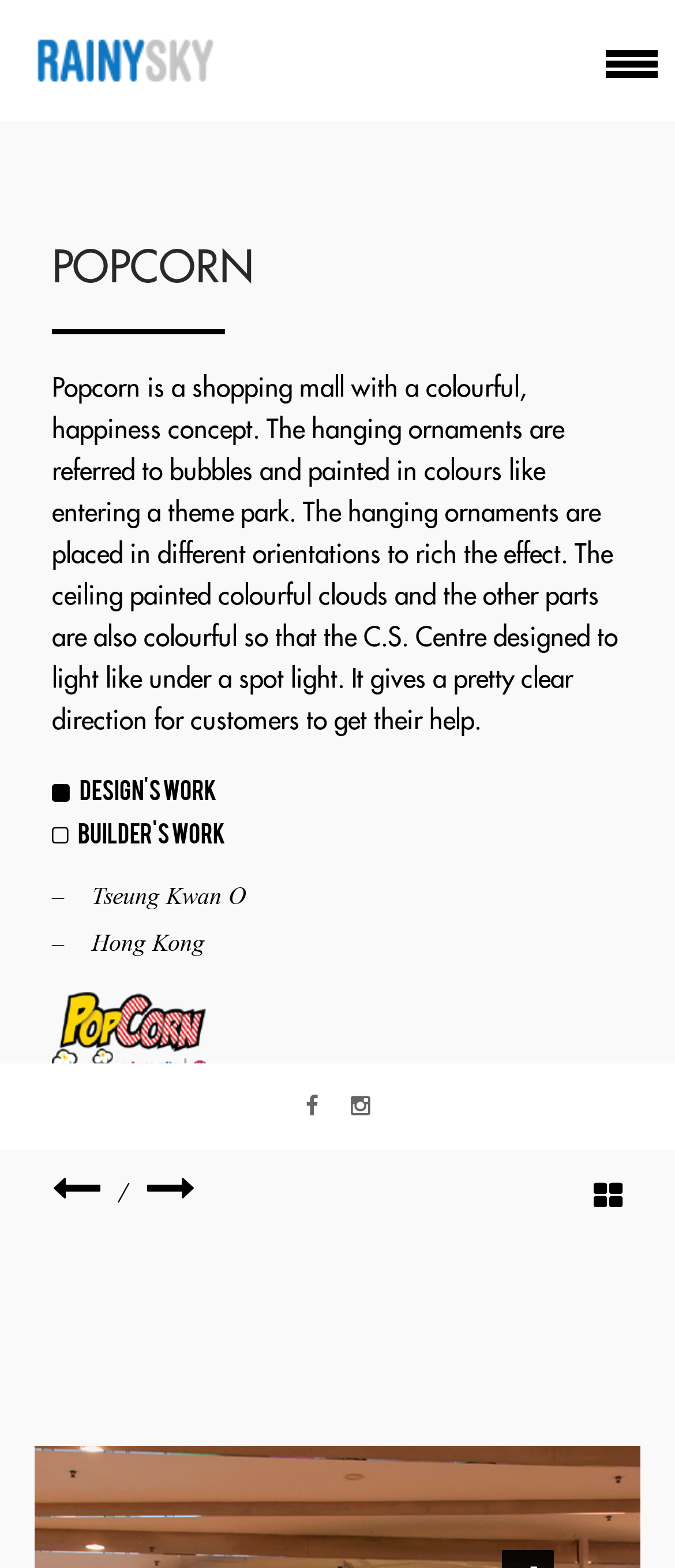Please answer the following question using a single word or phrase: 
How many social media links are available?

3